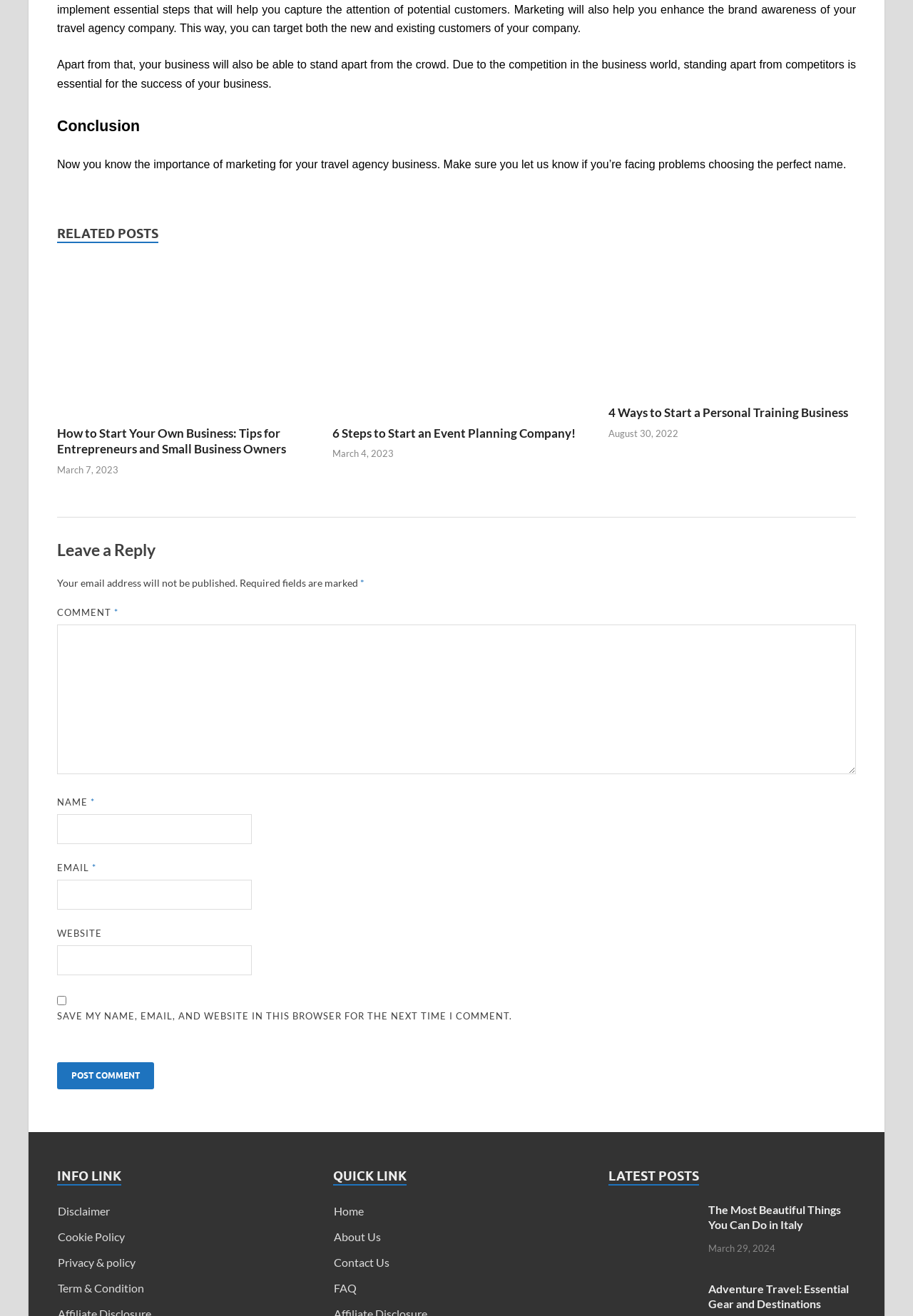Find the bounding box coordinates for the area that must be clicked to perform this action: "Go to the home page".

[0.365, 0.915, 0.398, 0.925]